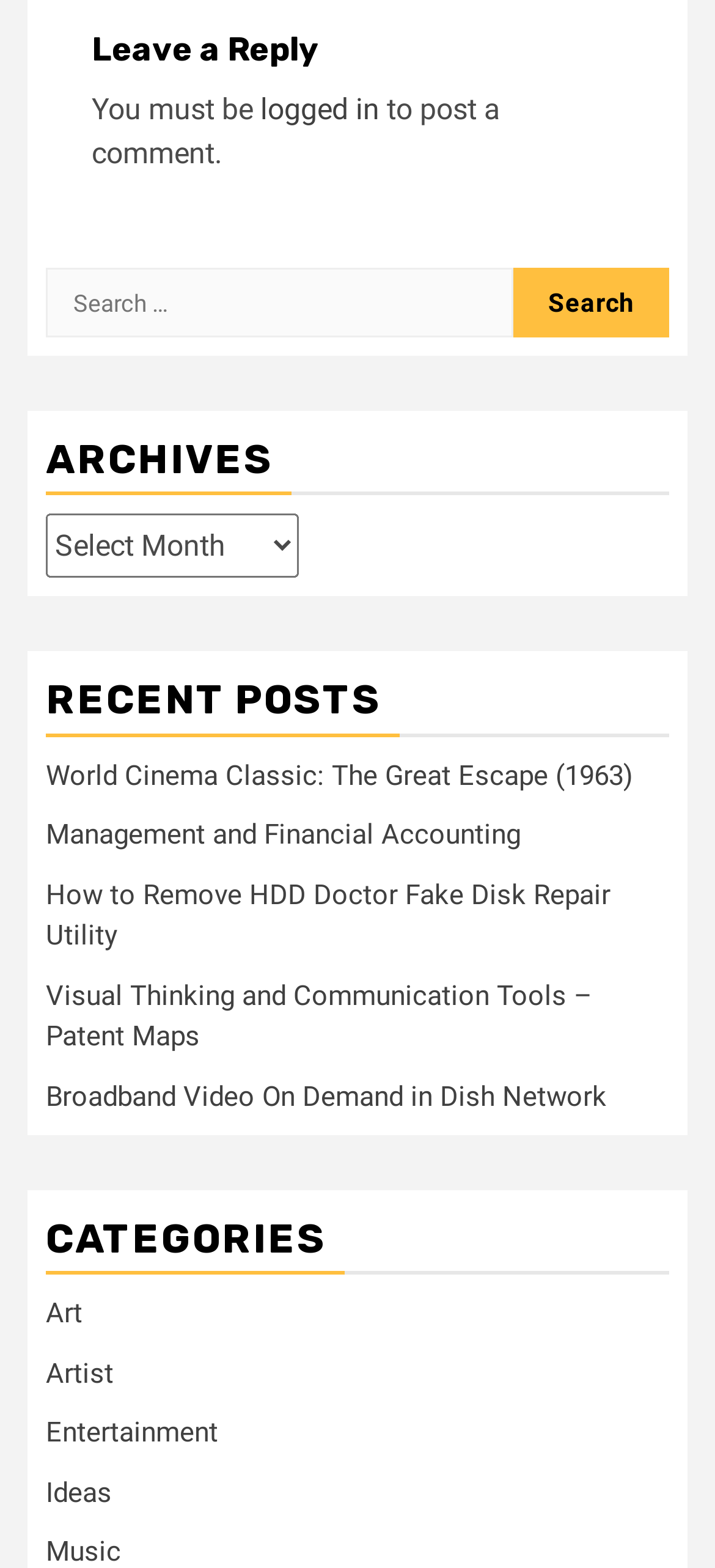Given the description Entertainment, predict the bounding box coordinates of the UI element. Ensure the coordinates are in the format (top-left x, top-left y, bottom-right x, bottom-right y) and all values are between 0 and 1.

[0.064, 0.903, 0.305, 0.924]